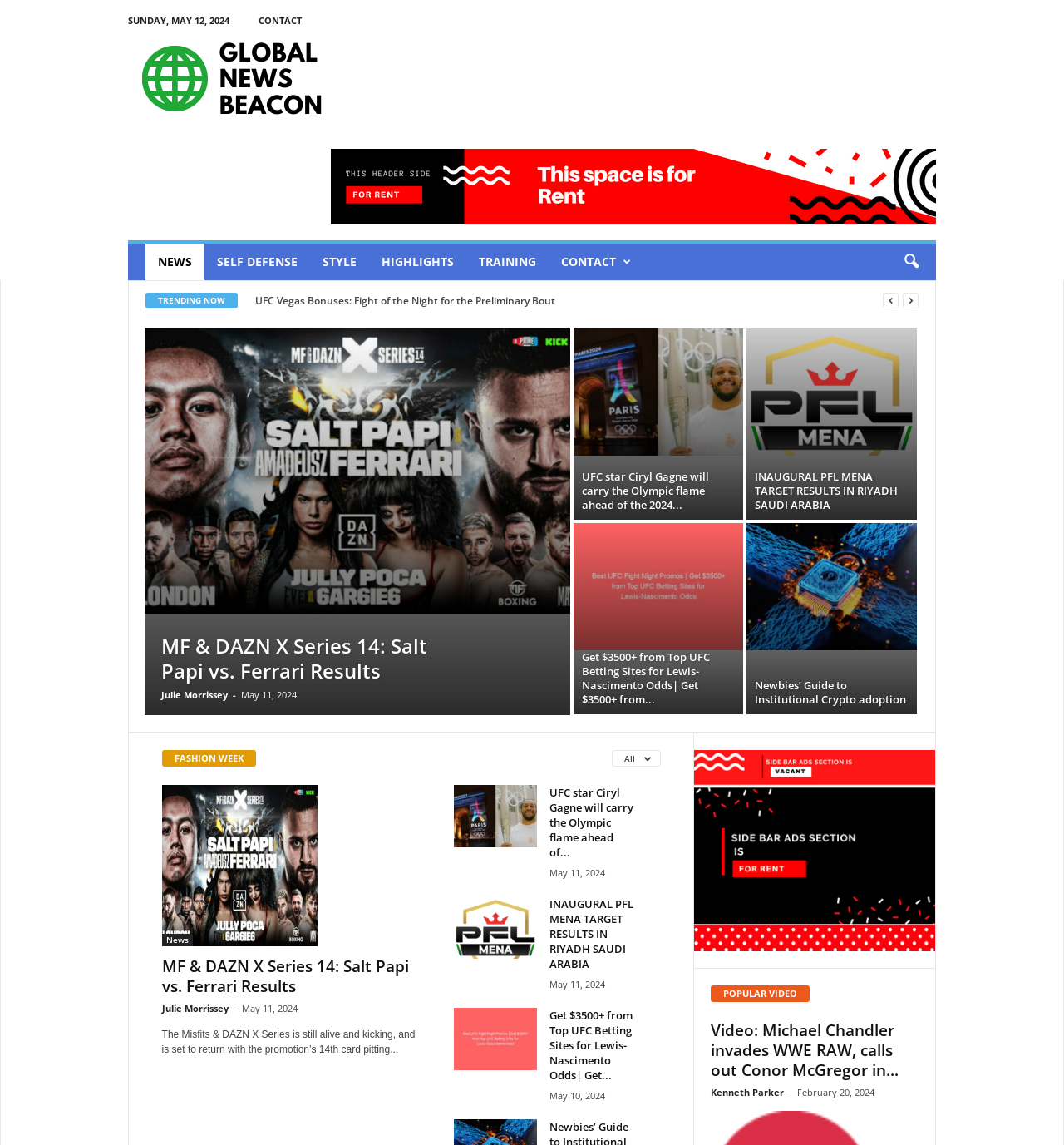How many images are there on the webpage?
Based on the image, answer the question with as much detail as possible.

There are multiple images on the webpage, including thumbnails for news articles and a search icon. I counted at least 5 images, but there may be more.